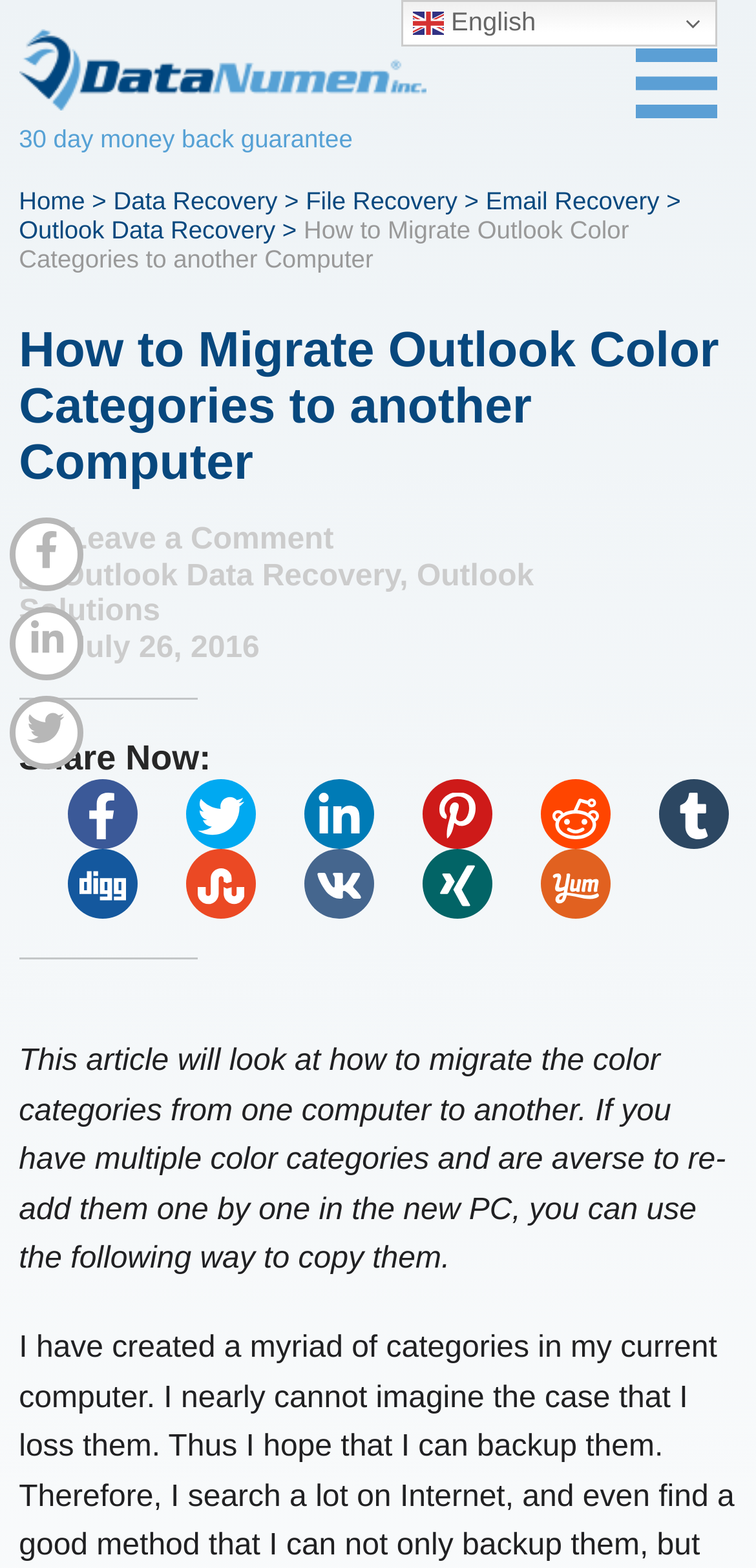Analyze the image and give a detailed response to the question:
What is the name of the blog?

The name of the blog can be determined by looking at the link element 'Data Recovery Blog' which is located at the top of the webpage.